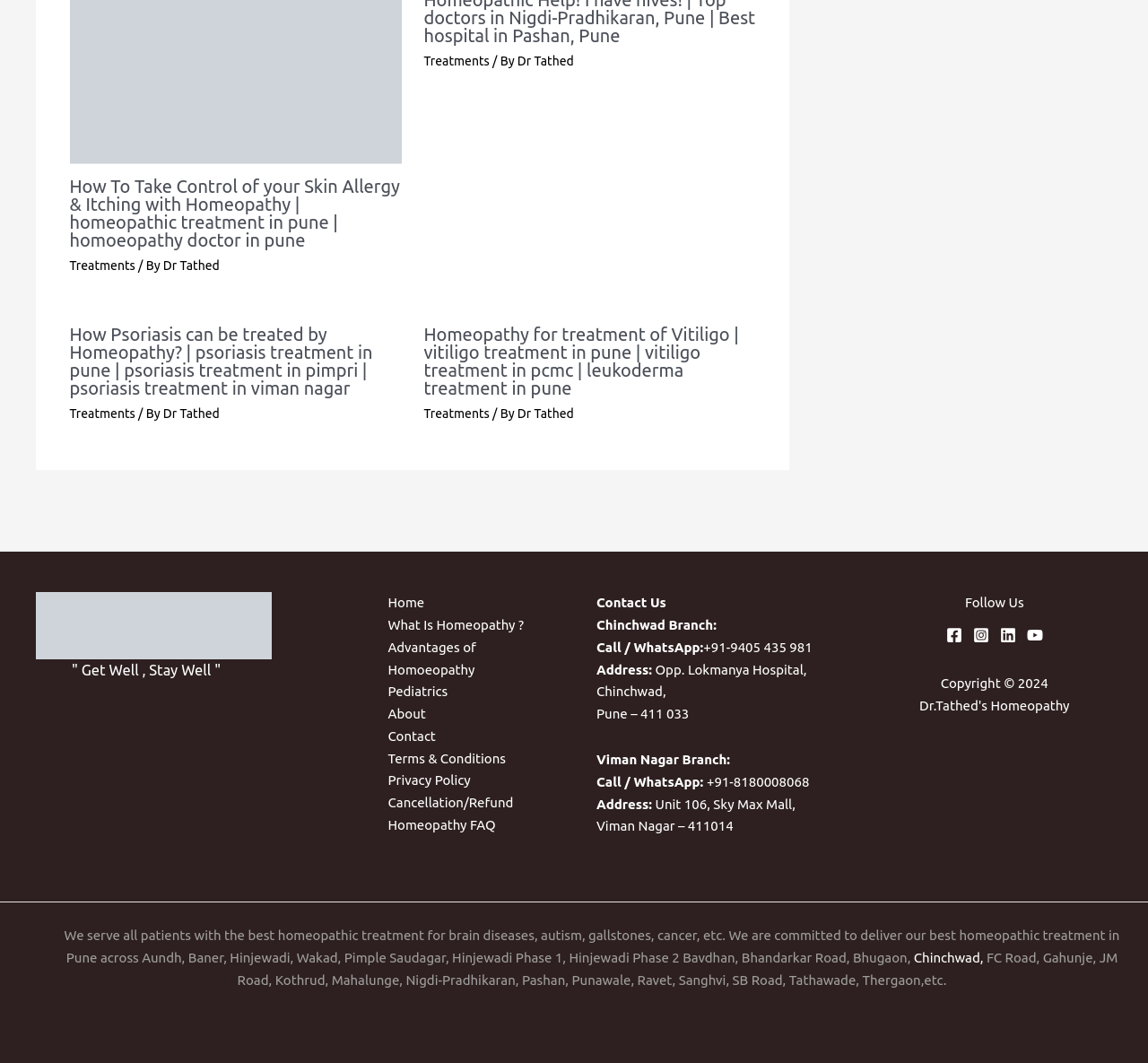Please provide a one-word or short phrase answer to the question:
What social media platforms does the clinic have a presence on?

Facebook, Instagram, Linkedin, YouTube